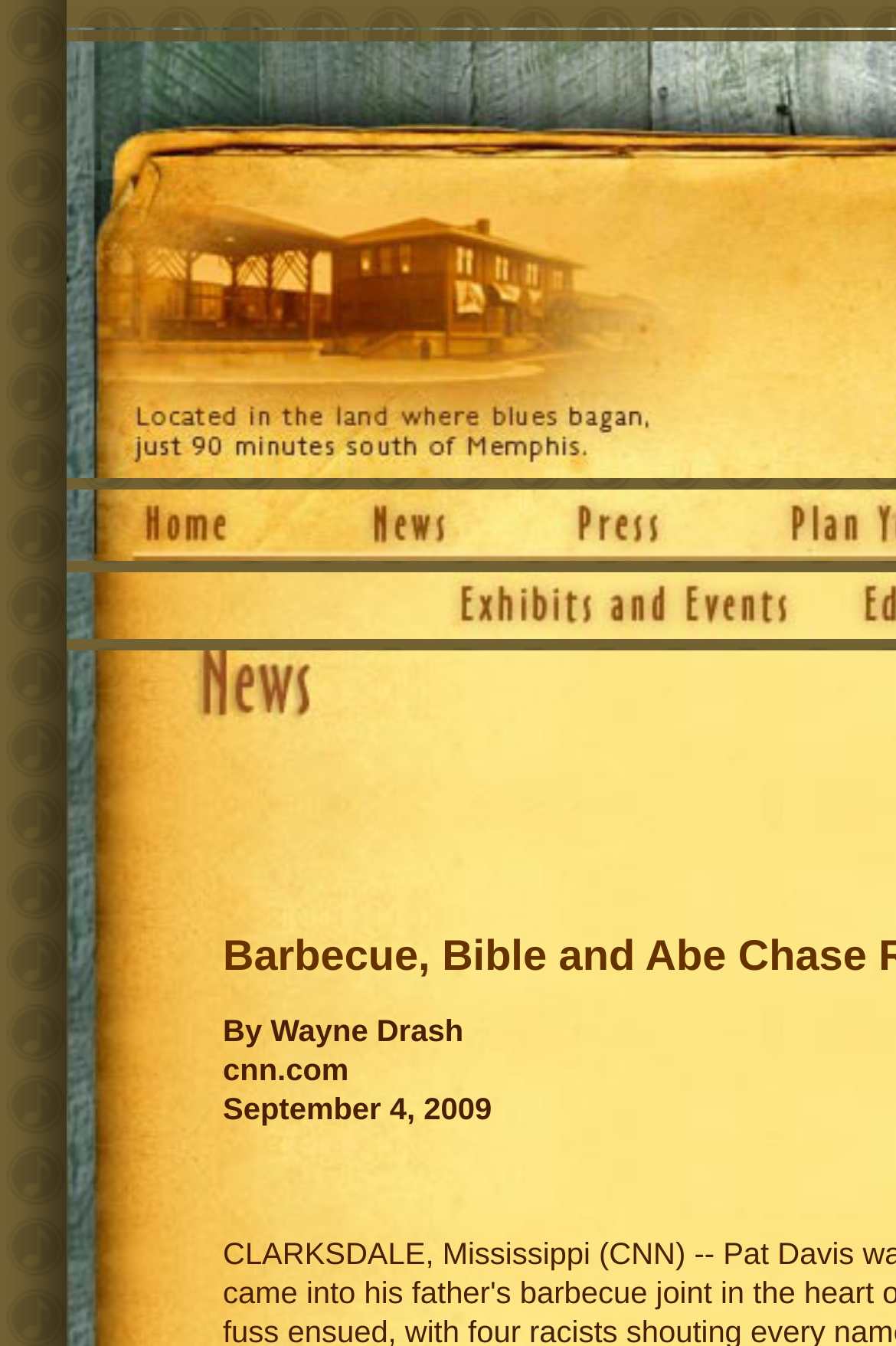What is the ratio of the width of the first link to the width of the entire webpage?
Using the screenshot, give a one-word or short phrase answer.

0.275